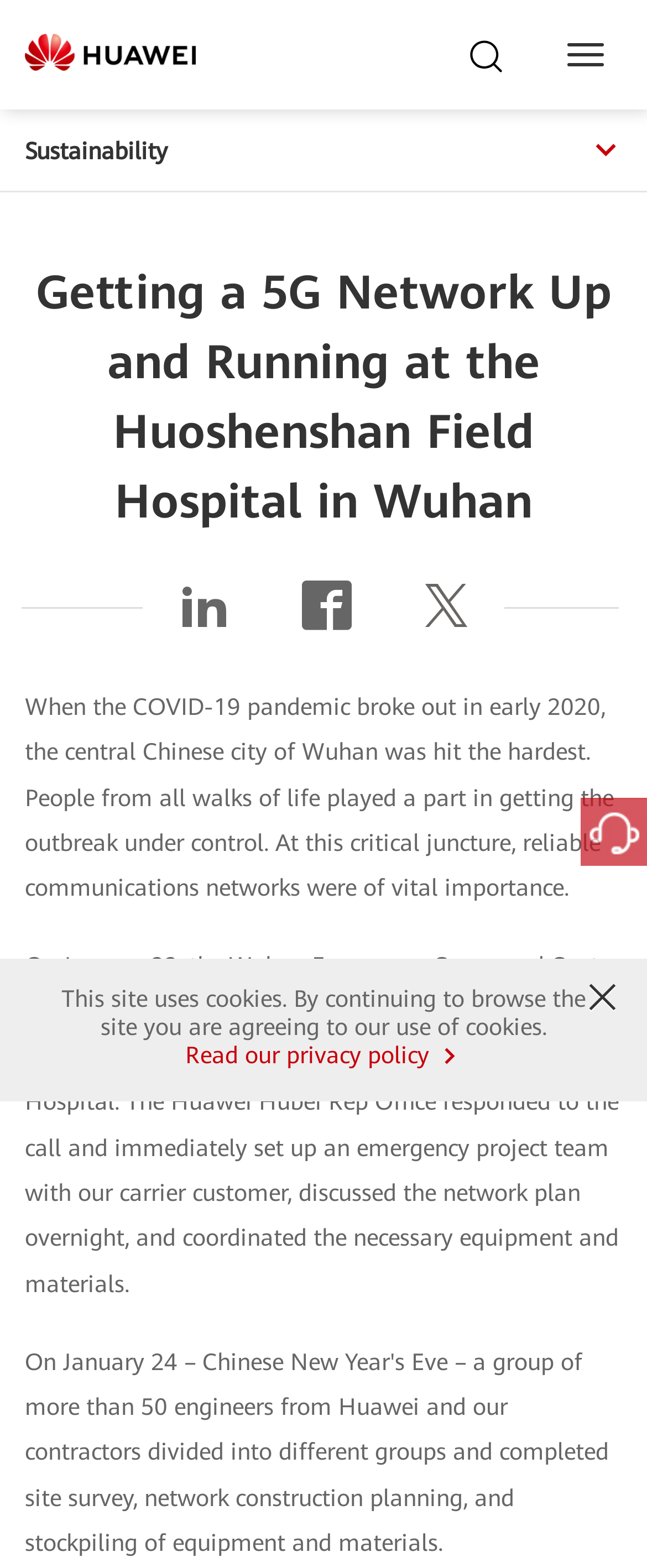Please find and report the bounding box coordinates of the element to click in order to perform the following action: "Click Huawei logo". The coordinates should be expressed as four float numbers between 0 and 1, in the format [left, top, right, bottom].

[0.0, 0.0, 0.341, 0.053]